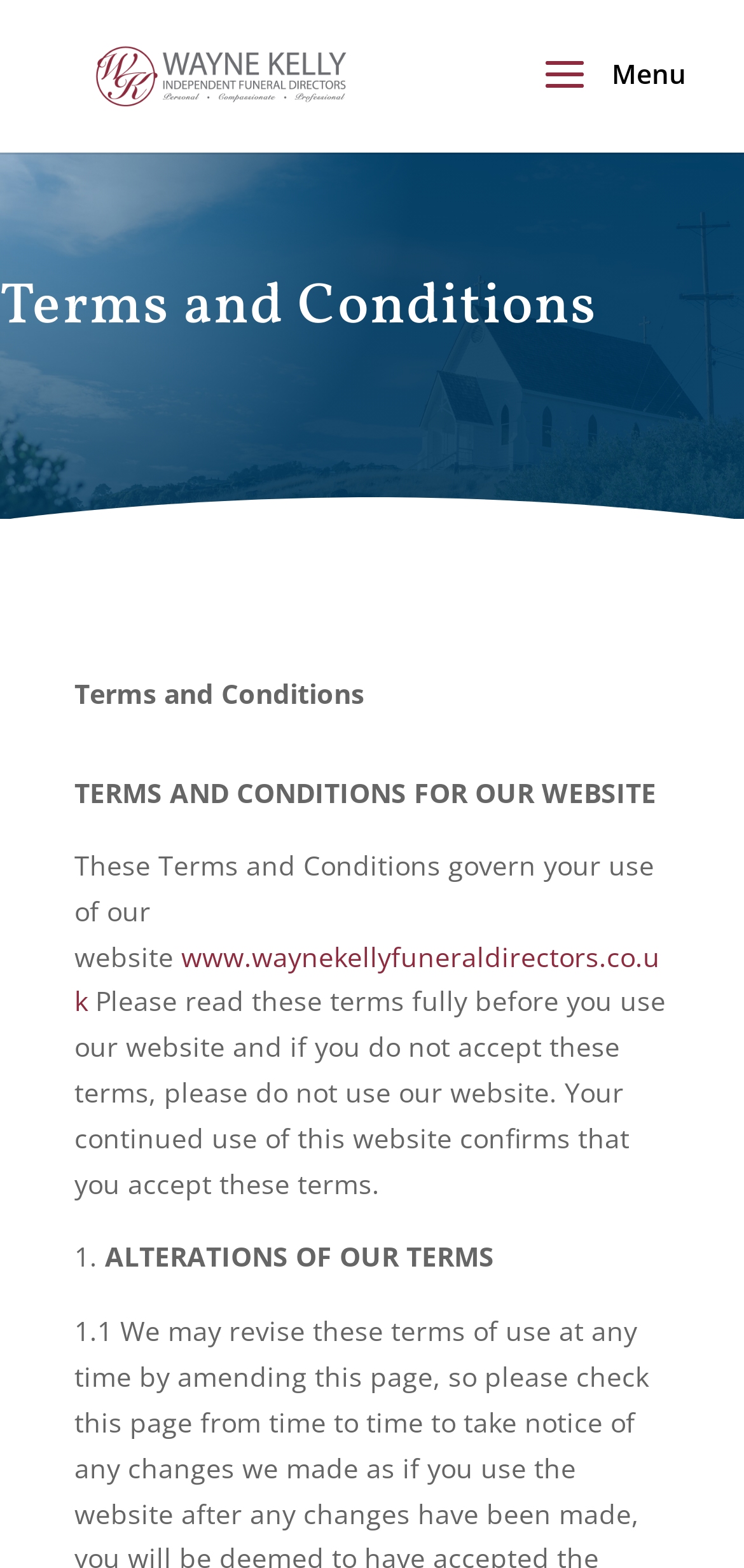How many list markers are on the webpage?
Please provide a single word or phrase in response based on the screenshot.

1